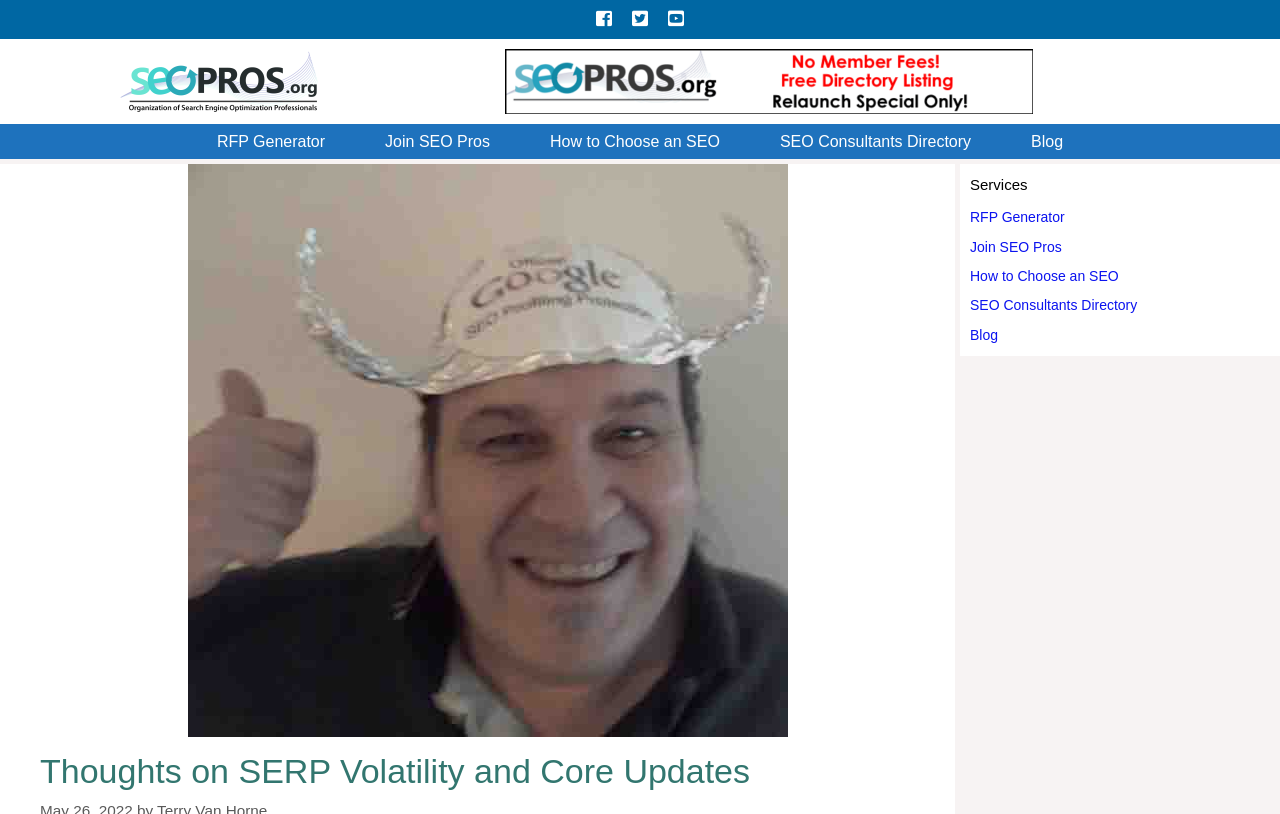Give a succinct answer to this question in a single word or phrase: 
How many images are in the figure section?

1